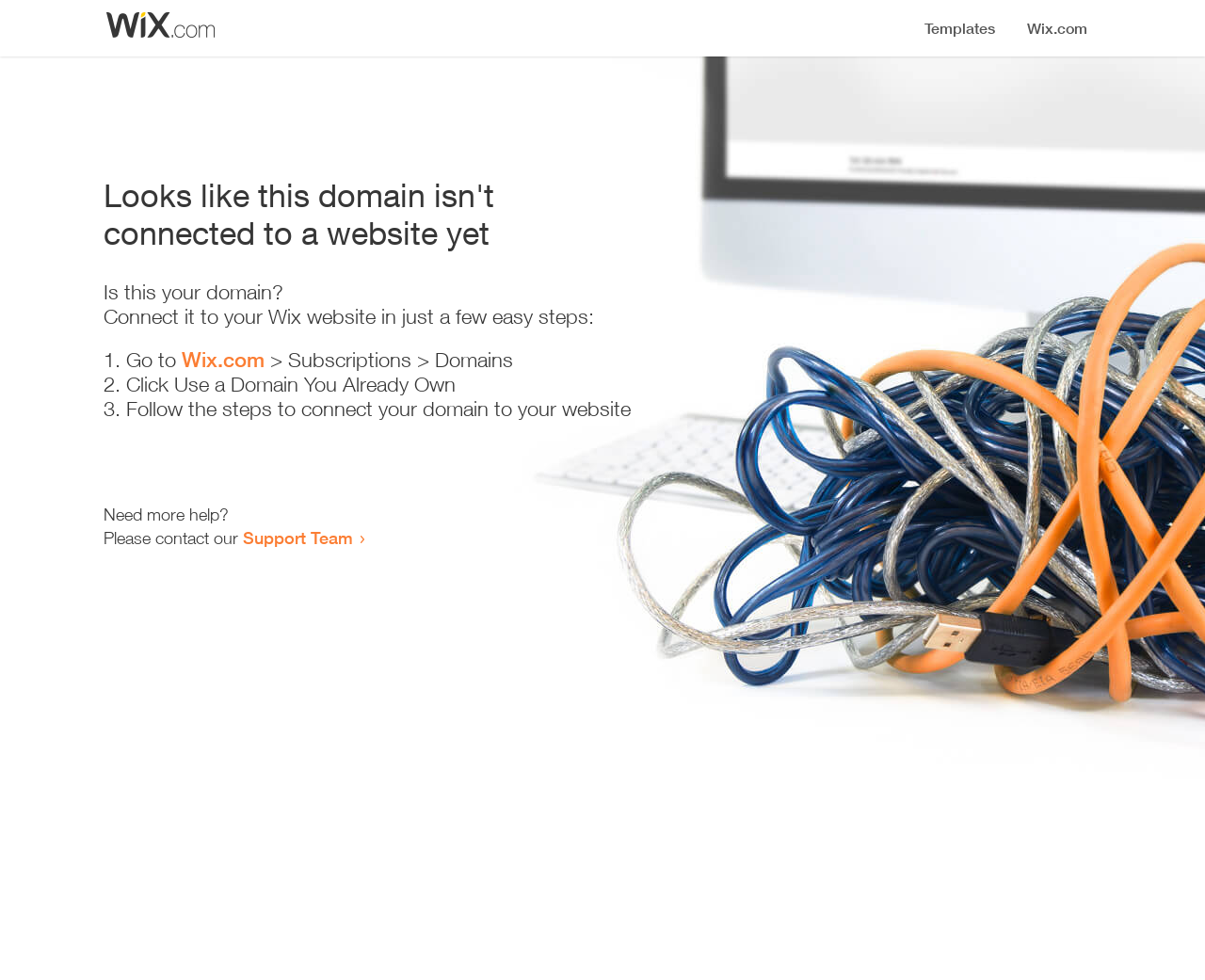Produce an extensive caption that describes everything on the webpage.

The webpage appears to be an error page, indicating that a domain is not connected to a website yet. At the top, there is a small image, followed by a heading that states the error message. Below the heading, there is a series of instructions to connect the domain to a Wix website. 

The instructions are presented in a step-by-step format, with three numbered list items. The first step is to go to Wix.com, followed by a link to the website. The second step is to click "Use a Domain You Already Own", and the third step is to follow the instructions to connect the domain to the website. 

At the bottom of the page, there is a message asking if the user needs more help, followed by an option to contact the Support Team, which is a clickable link.